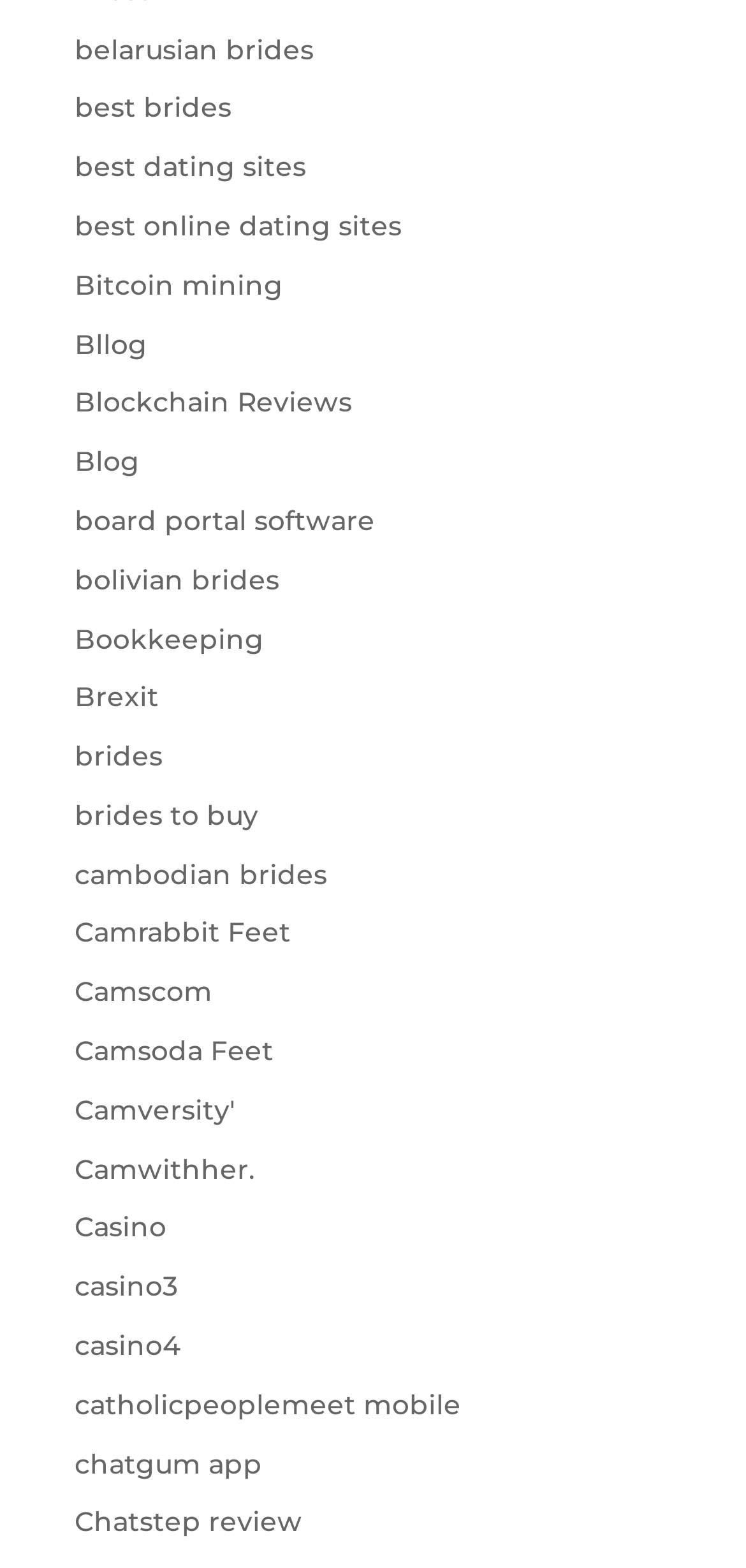Please provide a one-word or short phrase answer to the question:
How many links have 'brides' in their text?

4